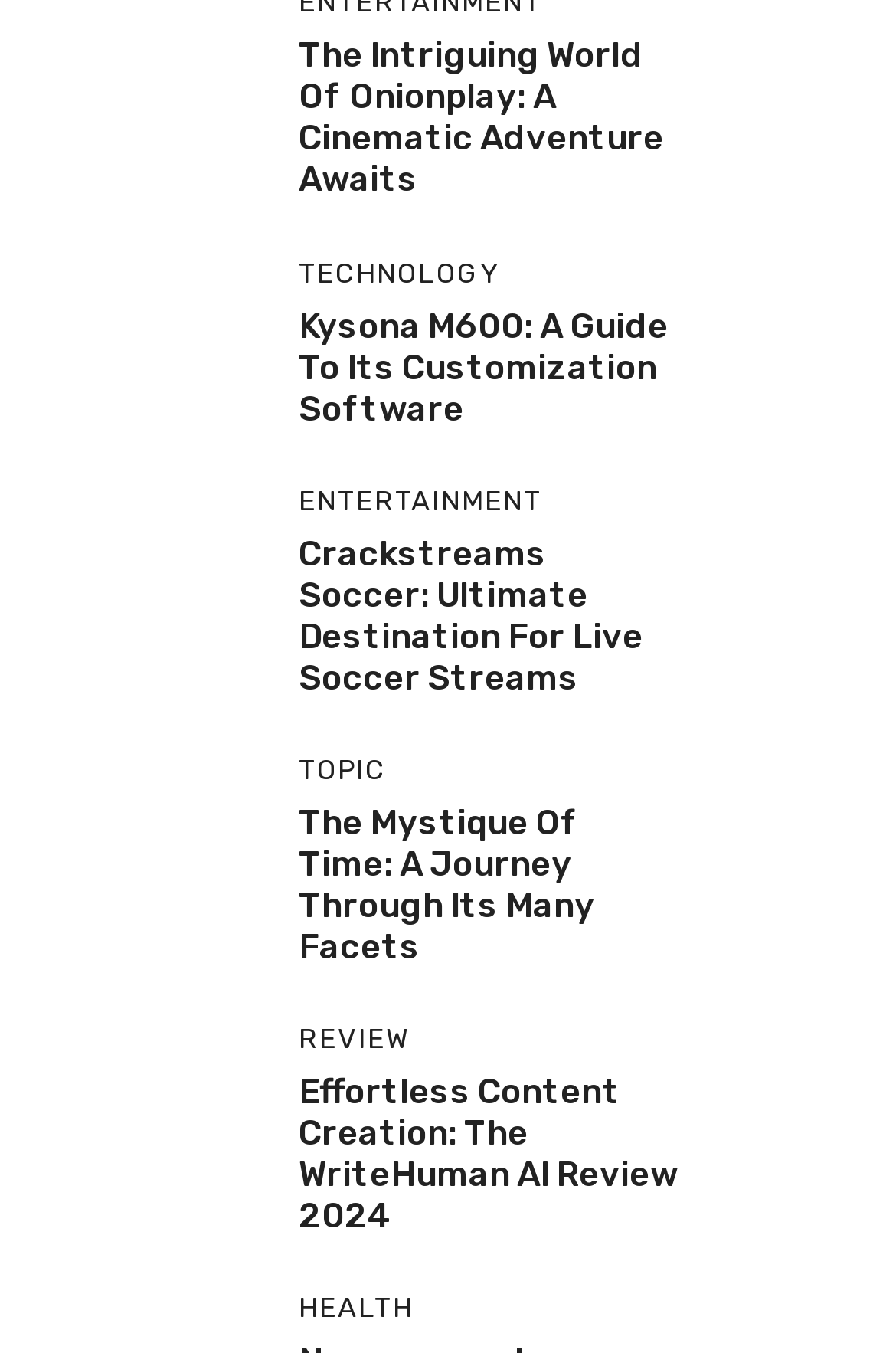Answer the question in one word or a short phrase:
What is the name of the cinematic adventure website?

Onionplay